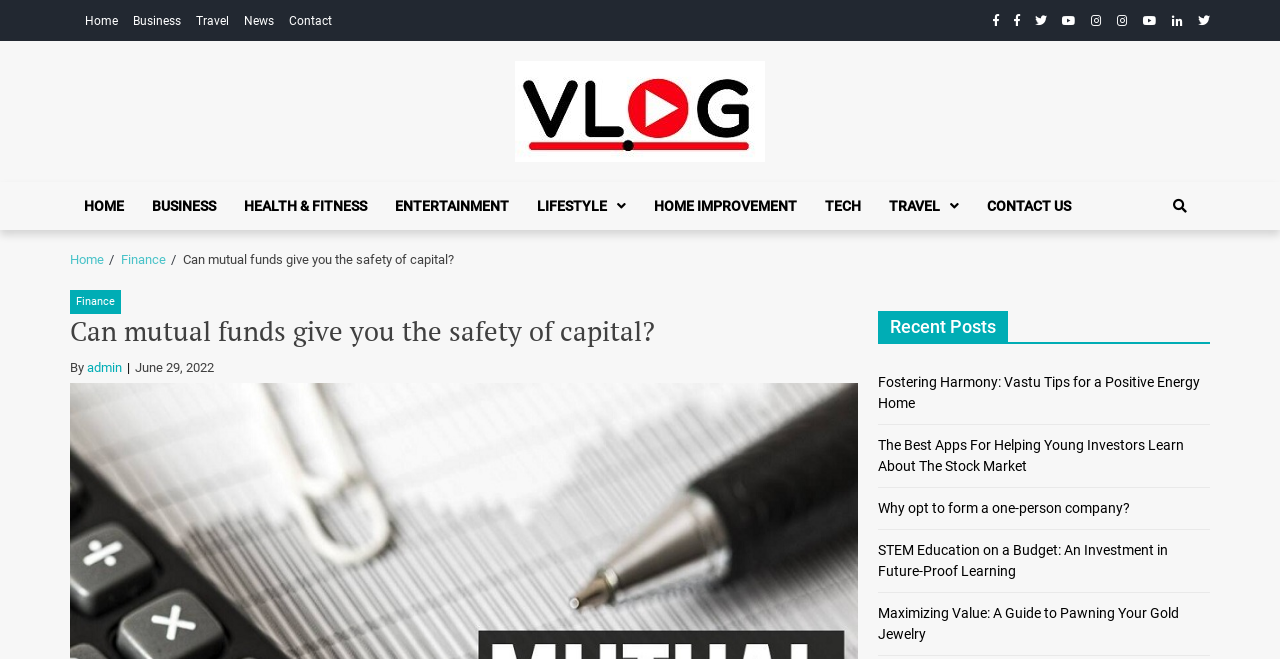What is the name of the blog?
Examine the image and give a concise answer in one word or a short phrase.

My WordPress Blog